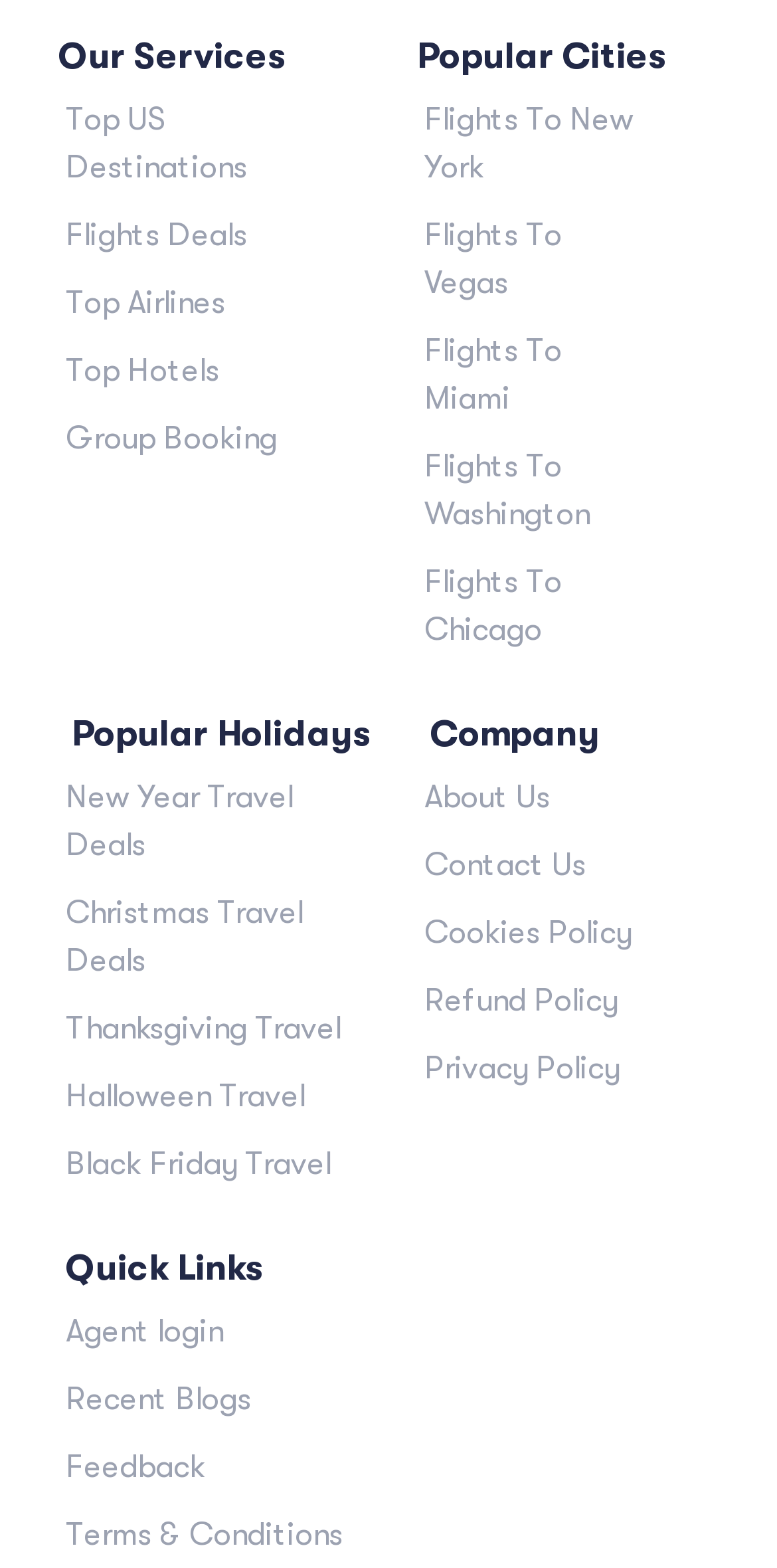What is the last link under 'Popular Holidays'?
Refer to the image and provide a concise answer in one word or phrase.

Black Friday Travel